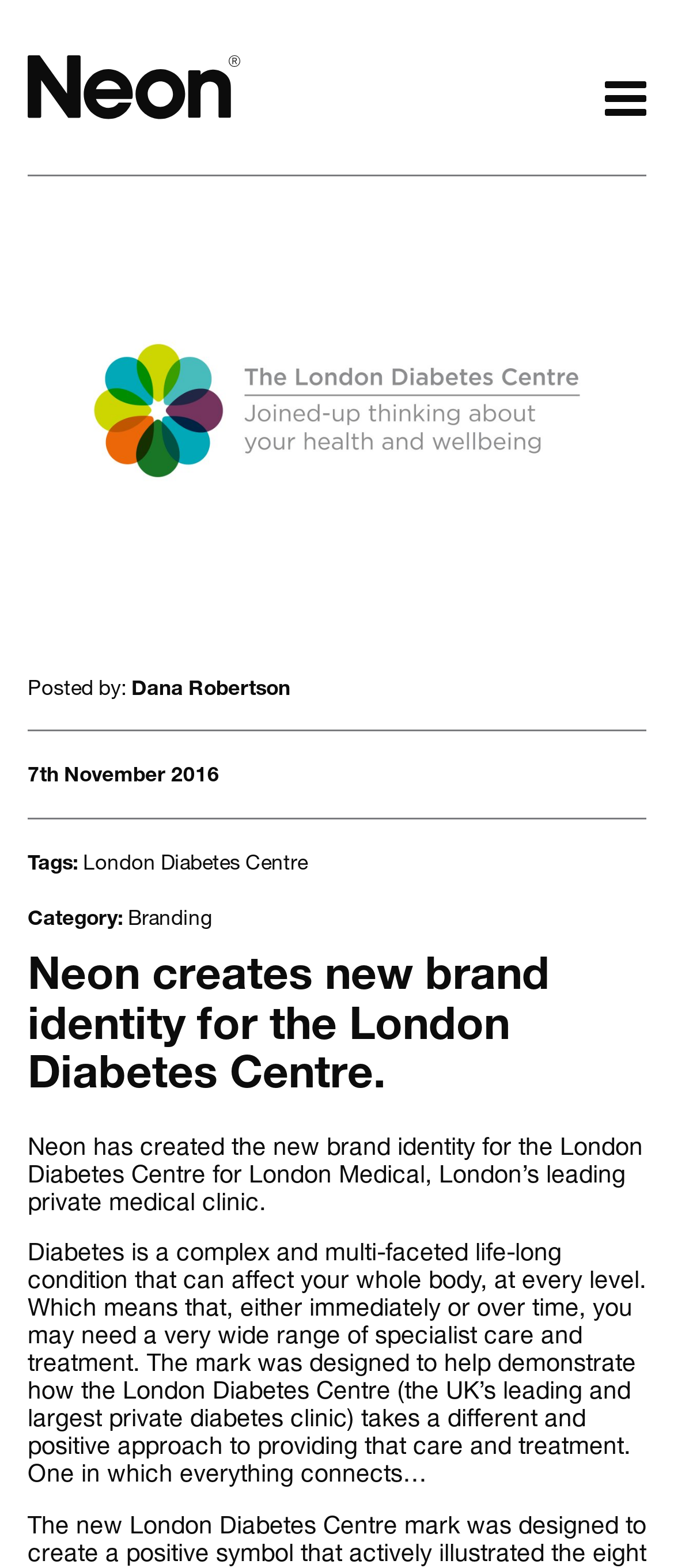Please determine the bounding box coordinates for the UI element described here. Use the format (top-left x, top-left y, bottom-right x, bottom-right y) with values bounded between 0 and 1: All projects.

[0.041, 0.151, 0.459, 0.174]